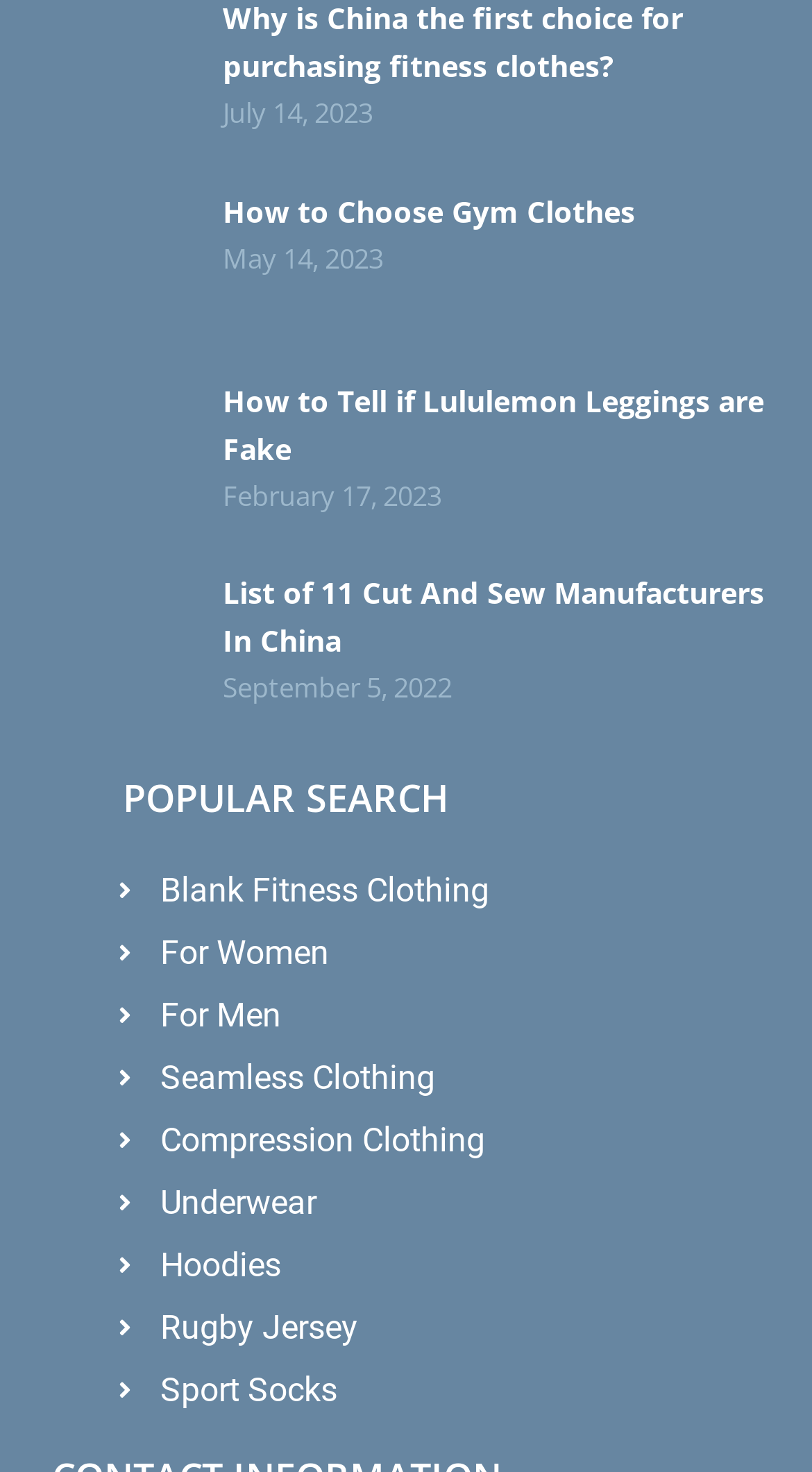Show the bounding box coordinates for the HTML element described as: "Sport Socks".

[0.146, 0.928, 0.936, 0.962]